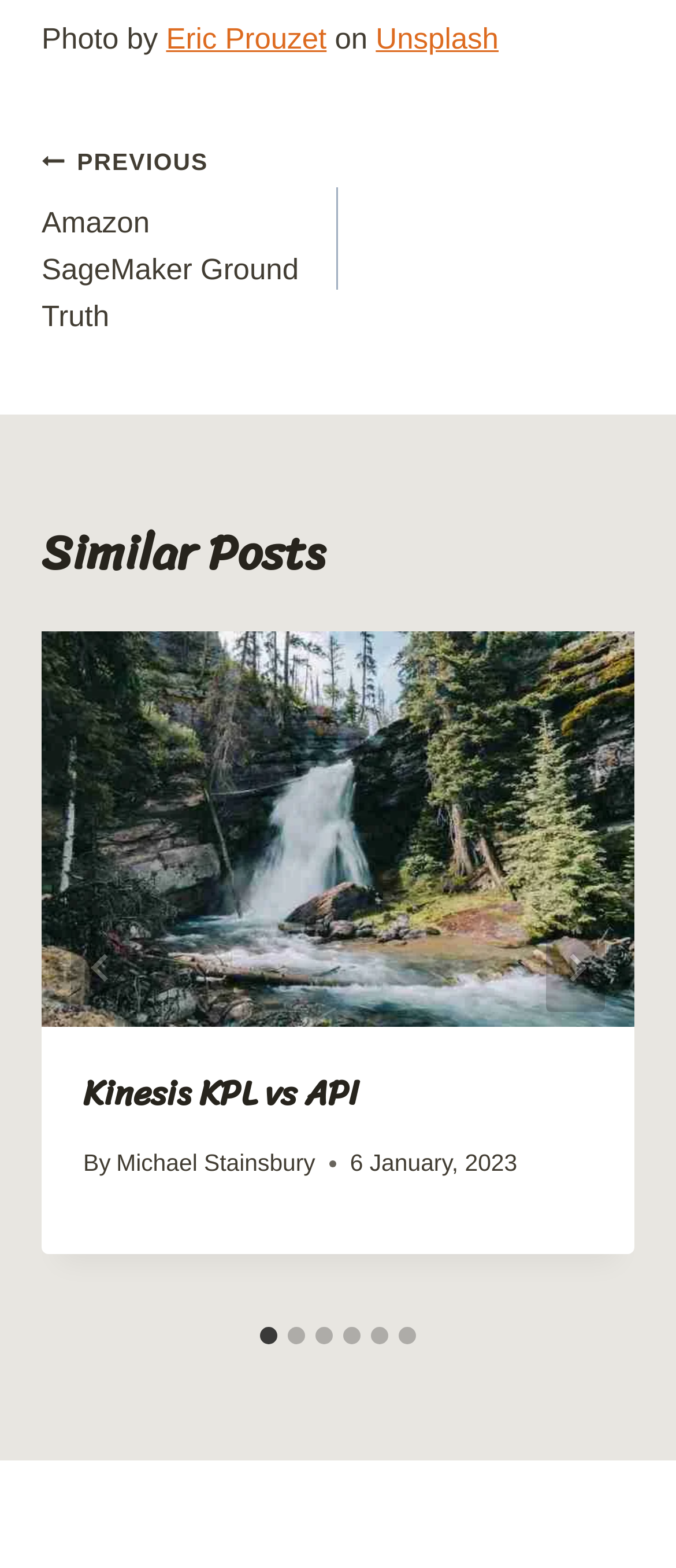Bounding box coordinates should be provided in the format (top-left x, top-left y, bottom-right x, bottom-right y) with all values between 0 and 1. Identify the bounding box for this UI element: aria-label="Next"

[0.808, 0.589, 0.895, 0.646]